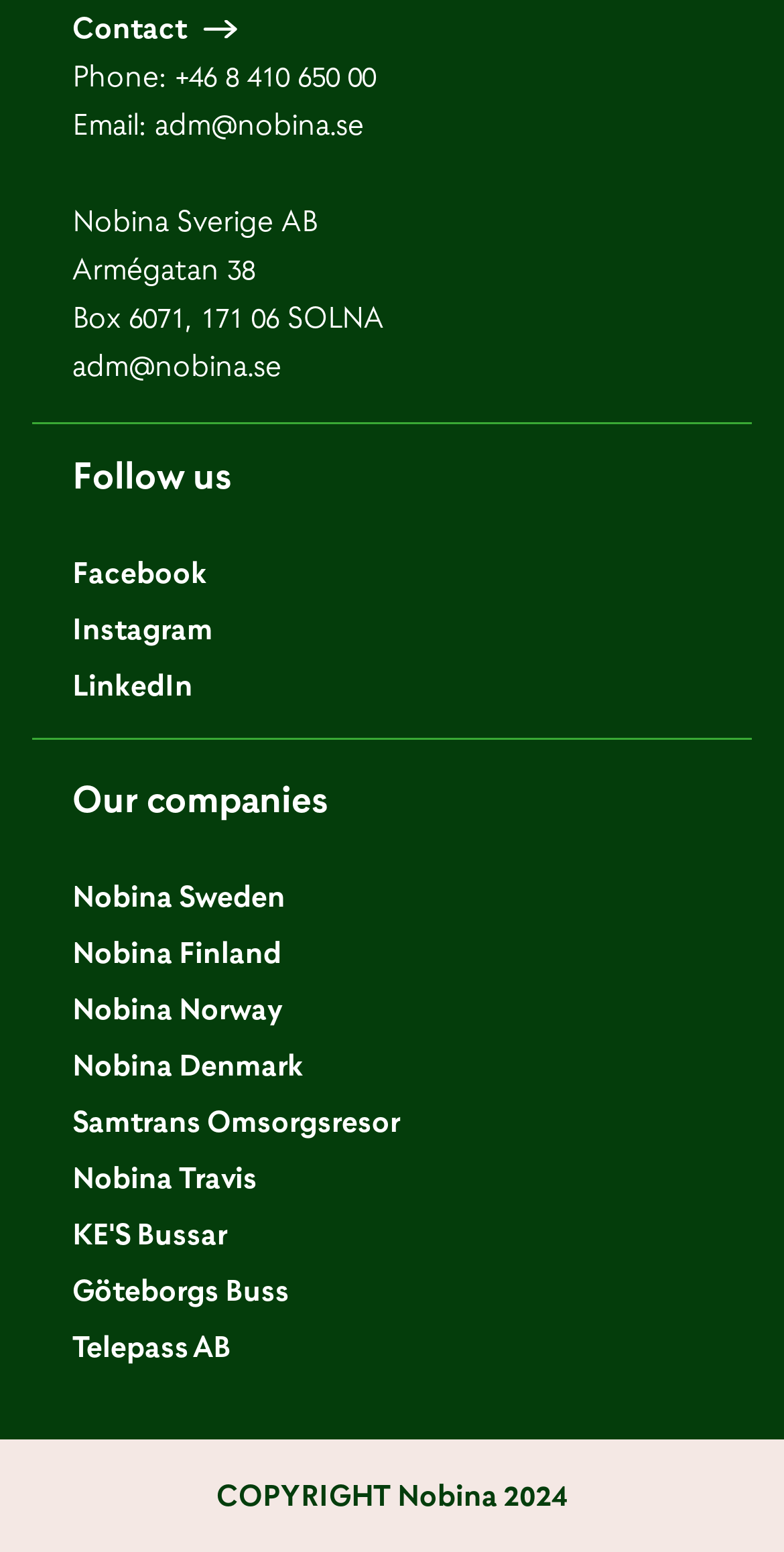Locate the bounding box coordinates of the item that should be clicked to fulfill the instruction: "Click on pension consulting for individuals".

None